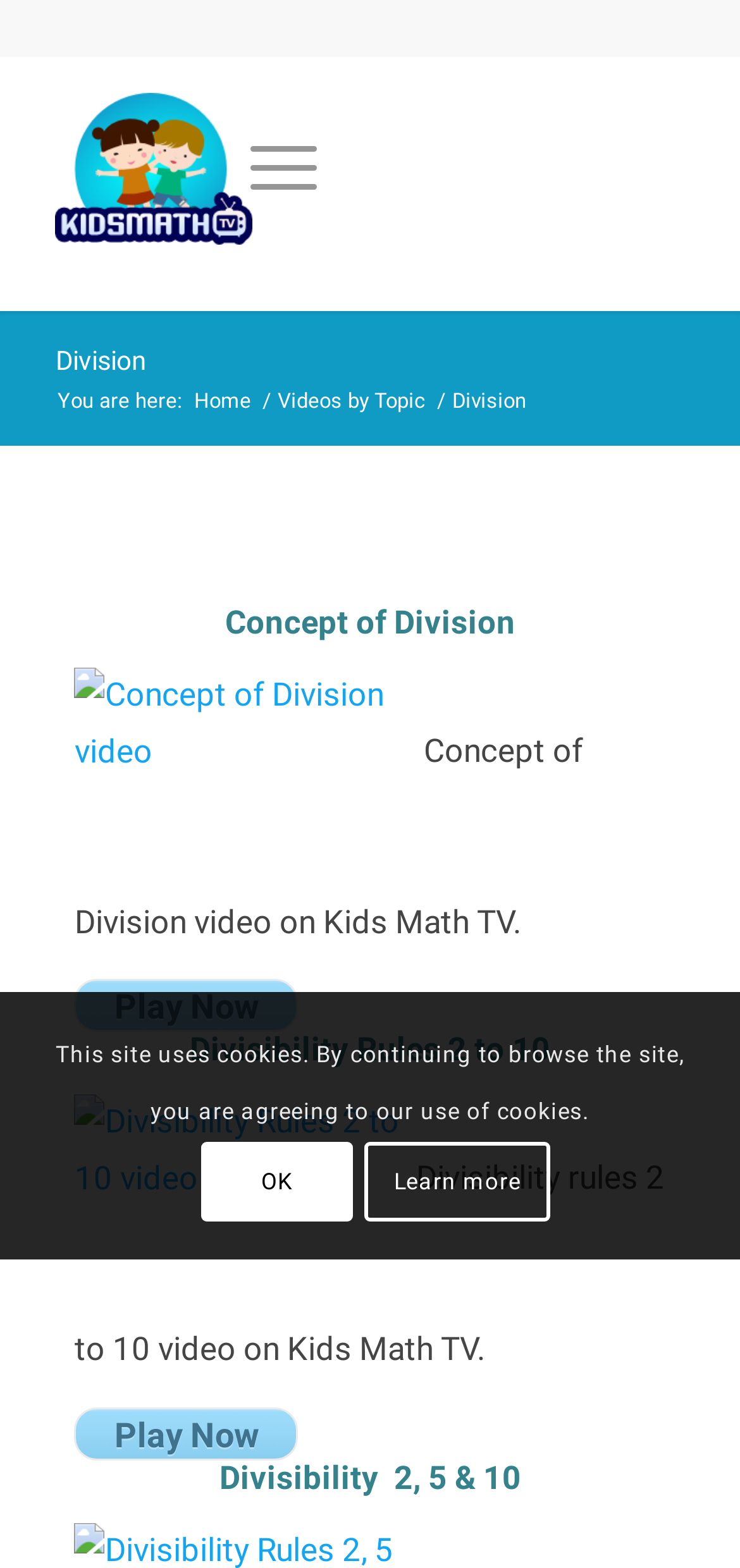Please determine the bounding box coordinates for the UI element described as: "Videos by Topic".

[0.367, 0.247, 0.583, 0.265]